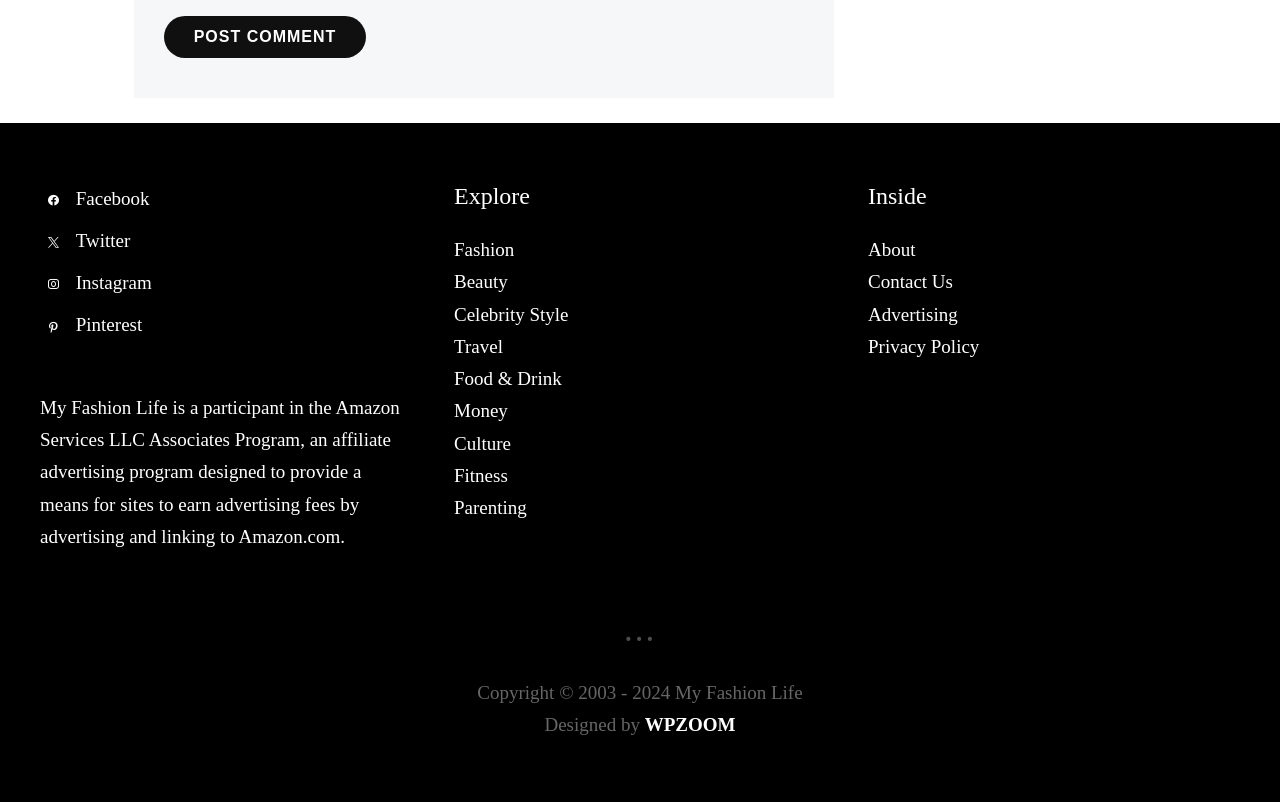Can you find the bounding box coordinates for the UI element given this description: "name="submit" value="Post Comment""? Provide the coordinates as four float numbers between 0 and 1: [left, top, right, bottom].

[0.128, 0.019, 0.286, 0.072]